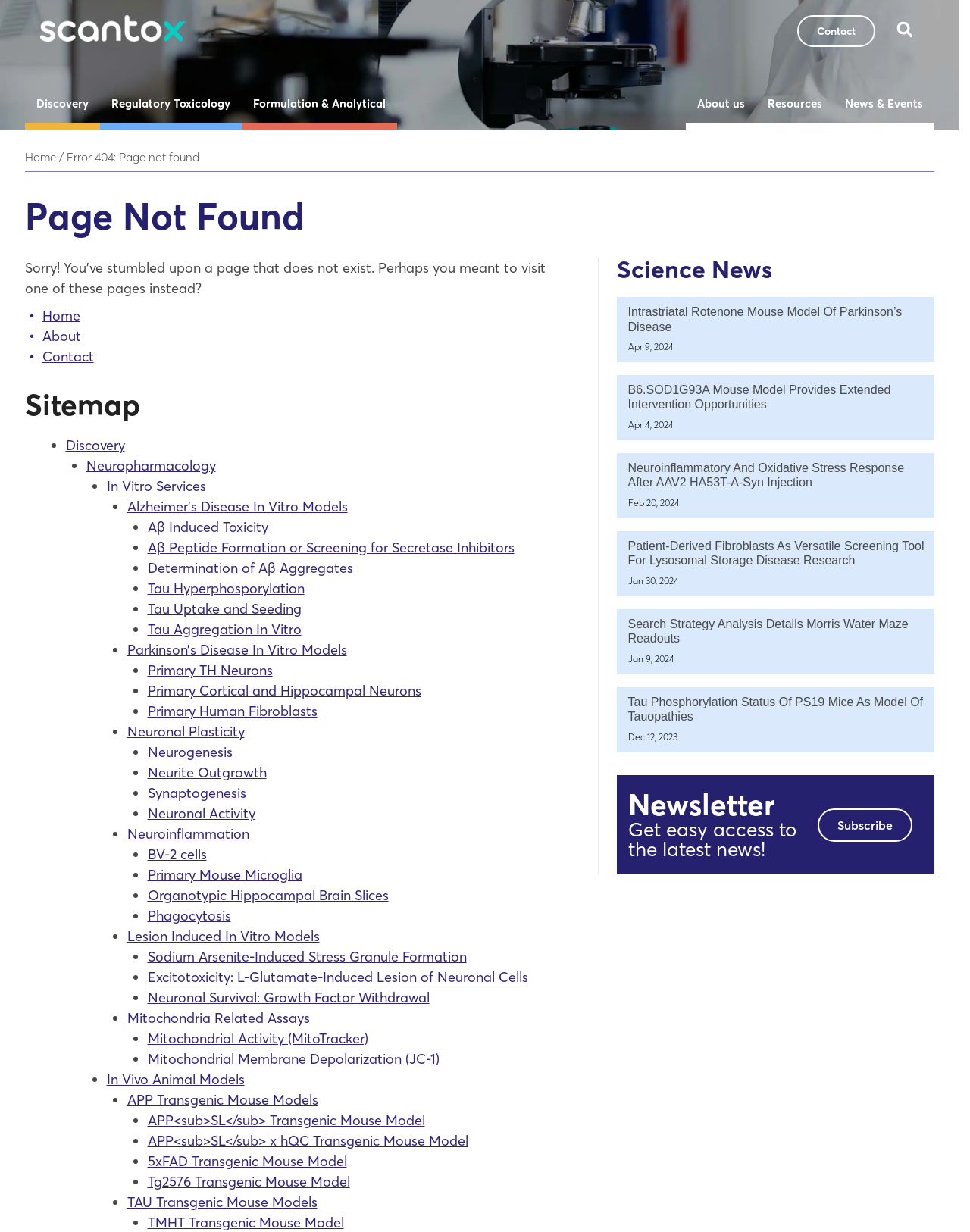Find the bounding box coordinates of the area to click in order to follow the instruction: "go to the 'Discovery' page".

[0.025, 0.069, 0.103, 0.099]